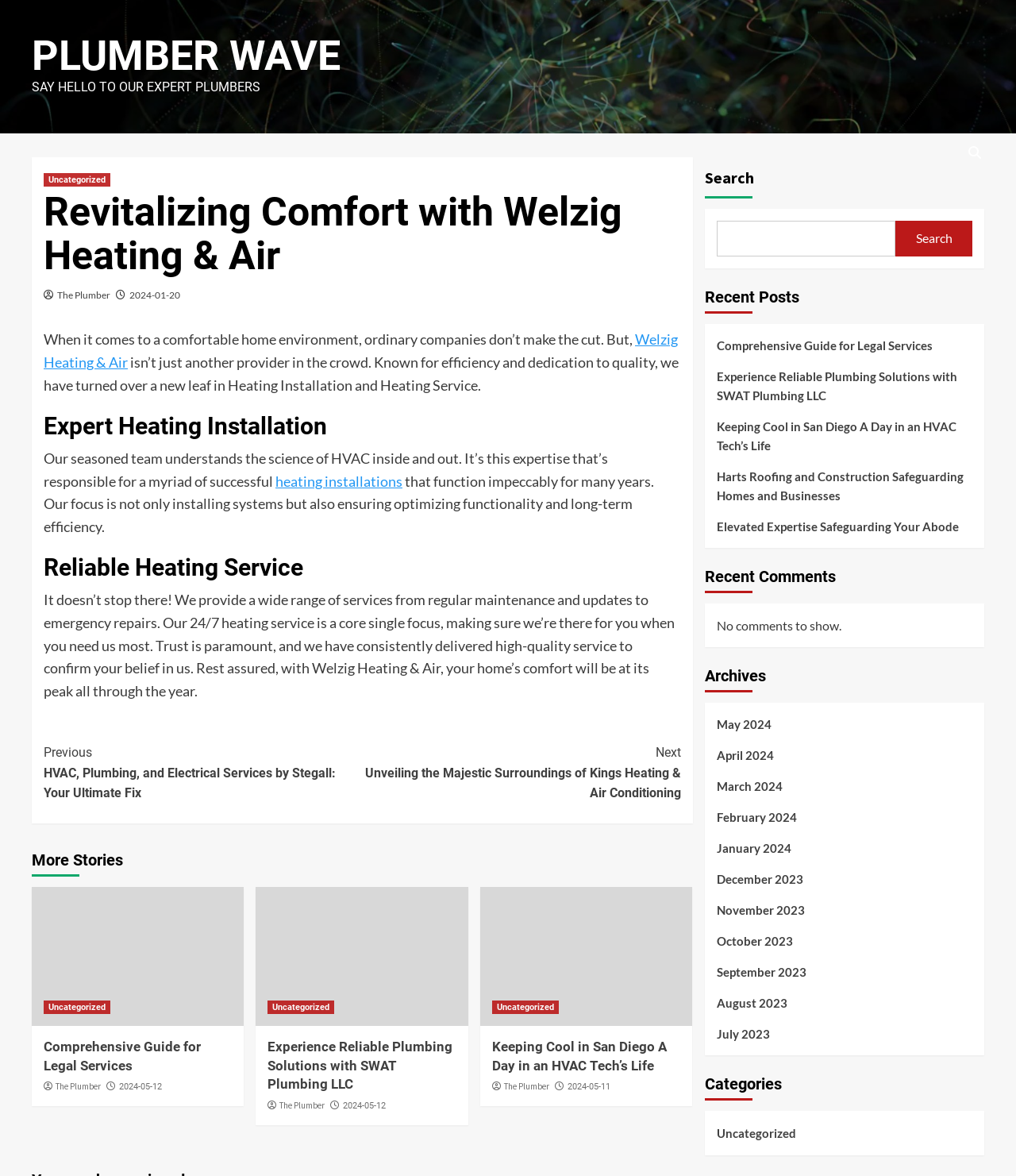Extract the bounding box coordinates for the UI element described by the text: "Comprehensive Guide for Legal Services". The coordinates should be in the form of [left, top, right, bottom] with values between 0 and 1.

[0.043, 0.883, 0.198, 0.913]